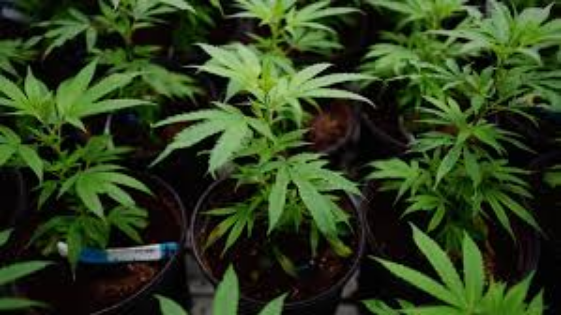Please give a one-word or short phrase response to the following question: 
What is the purpose of online dispensaries?

Meet consumer needs